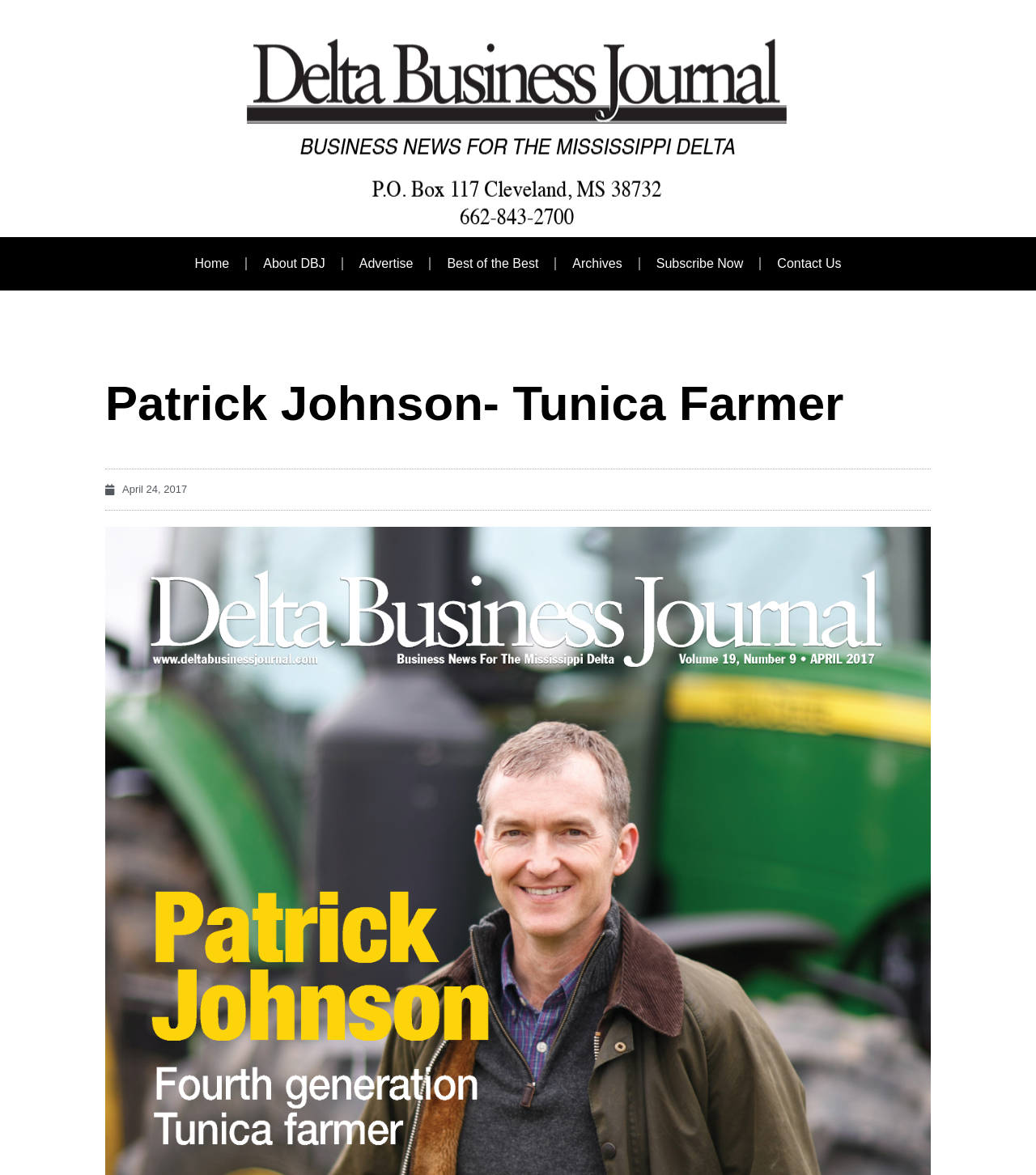Pinpoint the bounding box coordinates of the area that must be clicked to complete this instruction: "view archives".

[0.537, 0.209, 0.616, 0.241]